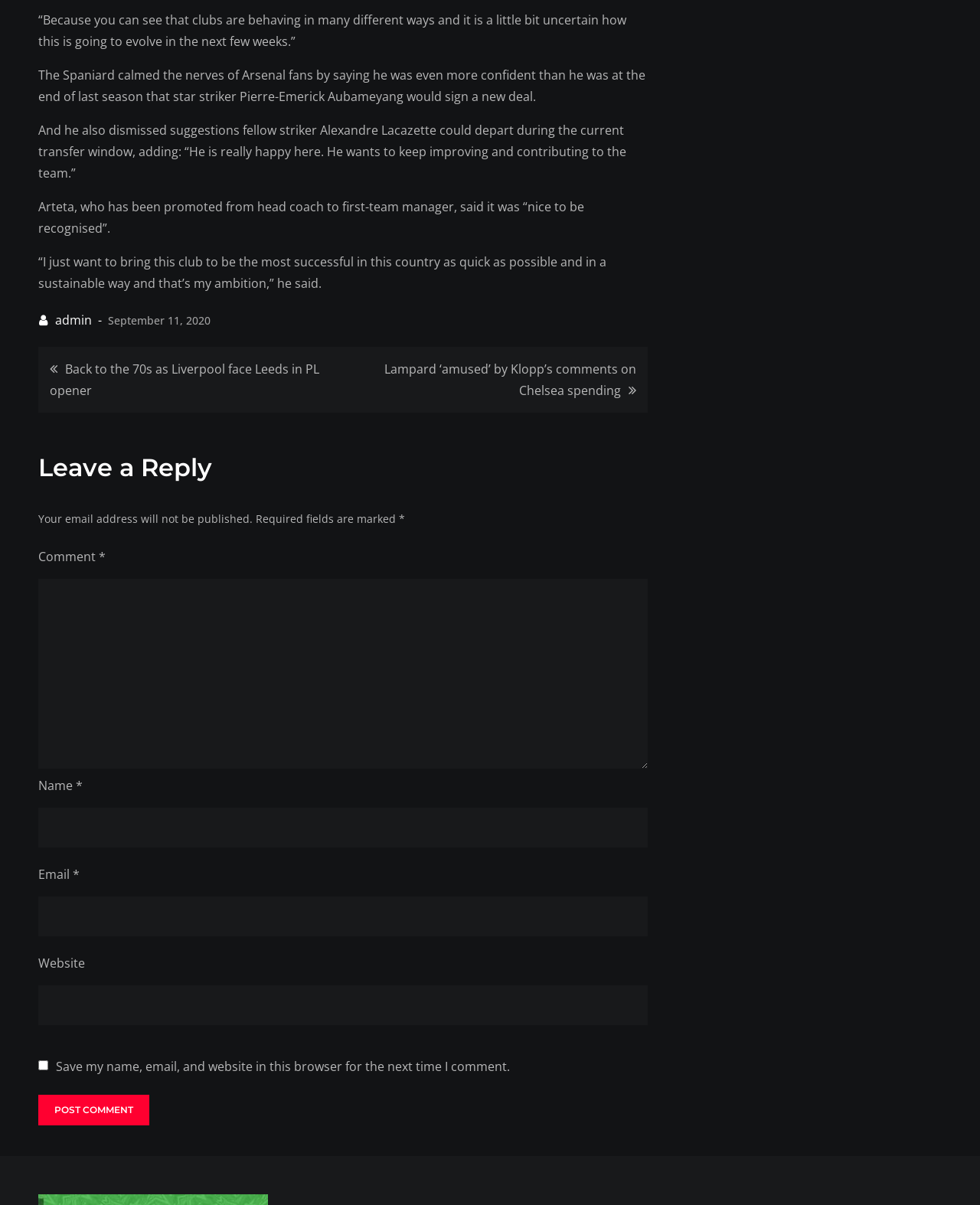Can you find the bounding box coordinates for the element to click on to achieve the instruction: "Enter a comment in the 'Comment' field"?

[0.039, 0.48, 0.661, 0.638]